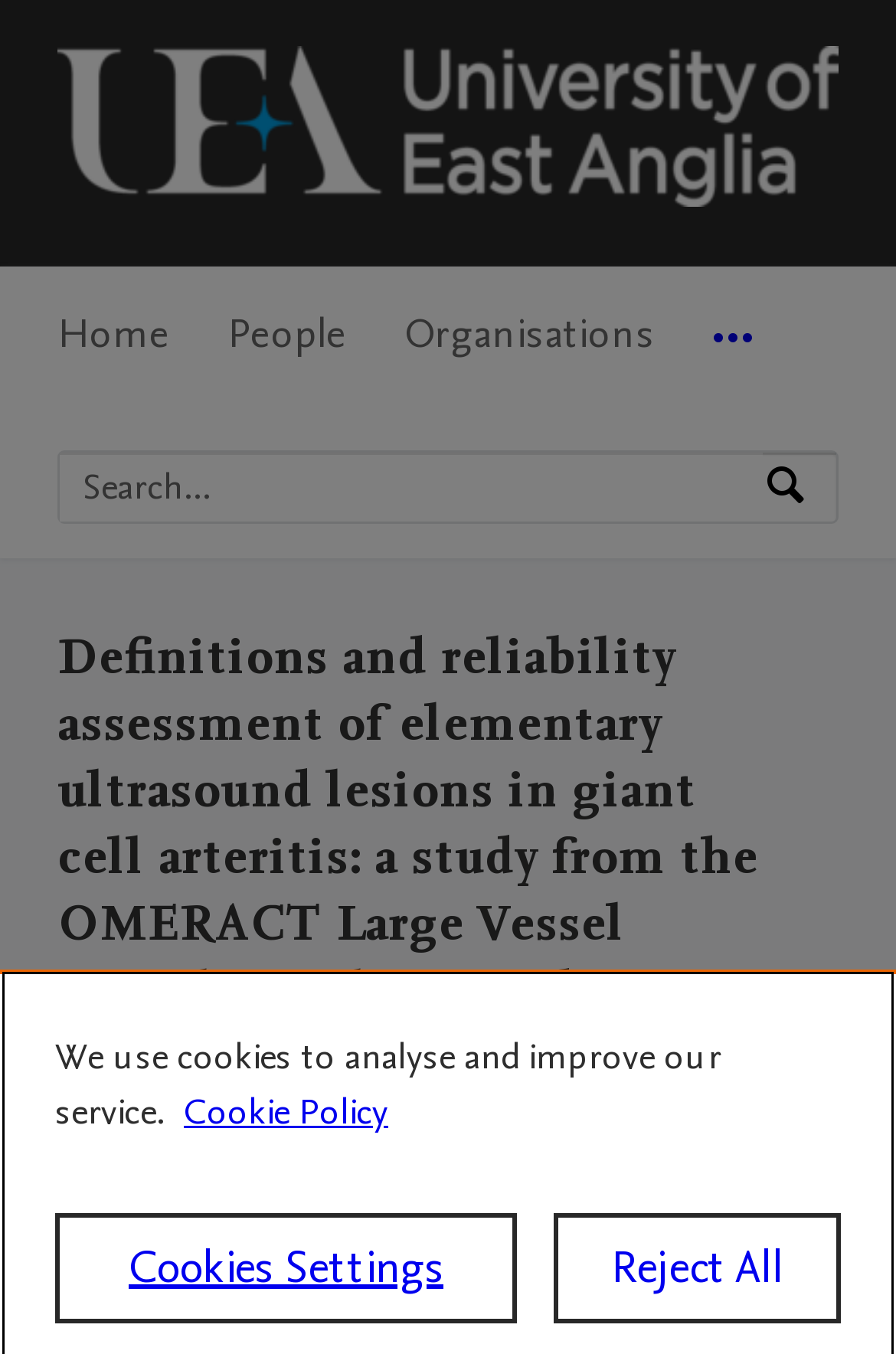Identify the bounding box for the UI element described as: "University of East Anglia Home". Ensure the coordinates are four float numbers between 0 and 1, formatted as [left, top, right, bottom].

[0.064, 0.126, 0.936, 0.163]